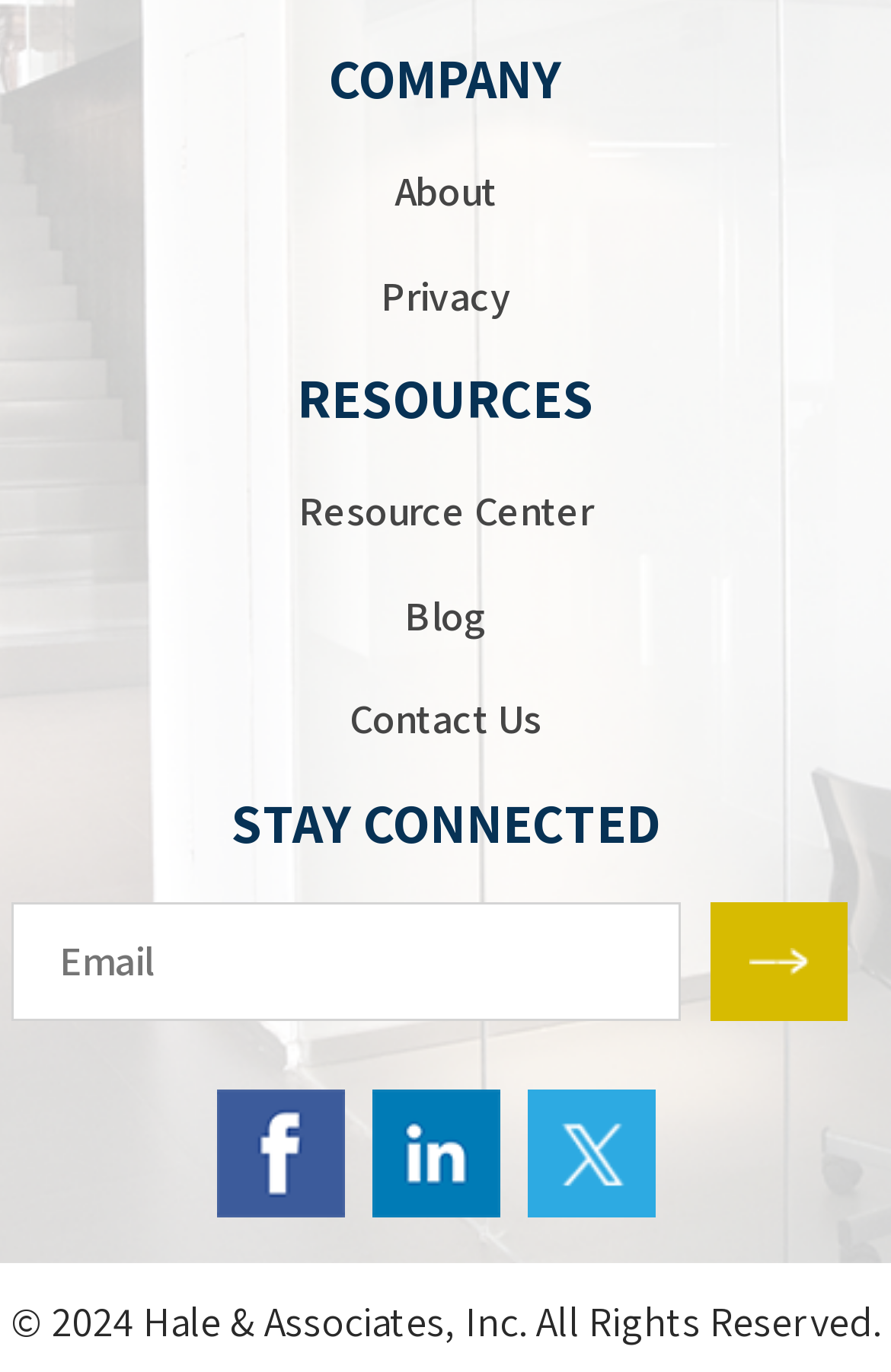Find the bounding box of the web element that fits this description: "Privacy".

[0.427, 0.196, 0.573, 0.234]